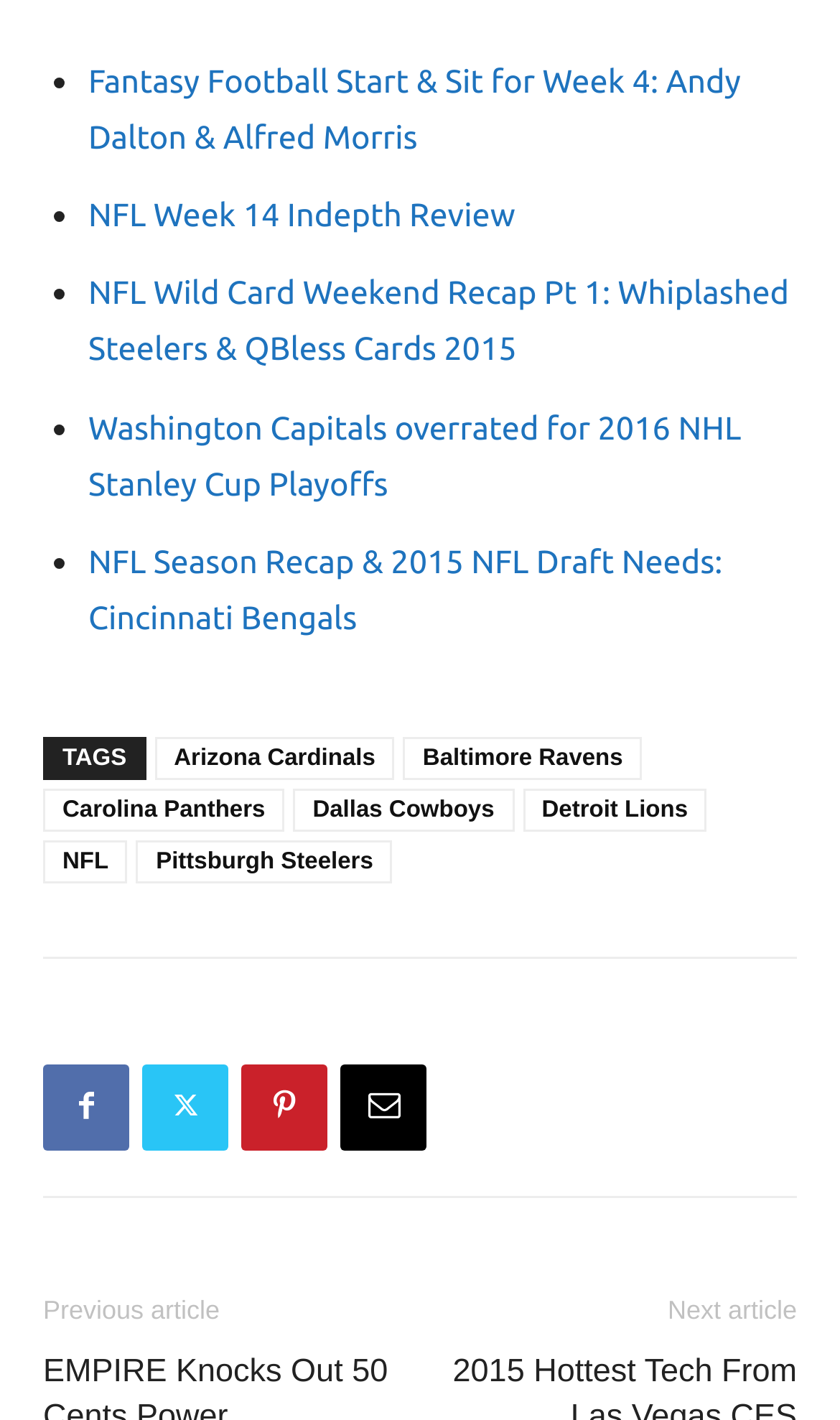Locate the bounding box coordinates of the element I should click to achieve the following instruction: "View the article about NFL Week 14 Indepth Review".

[0.105, 0.138, 0.613, 0.164]